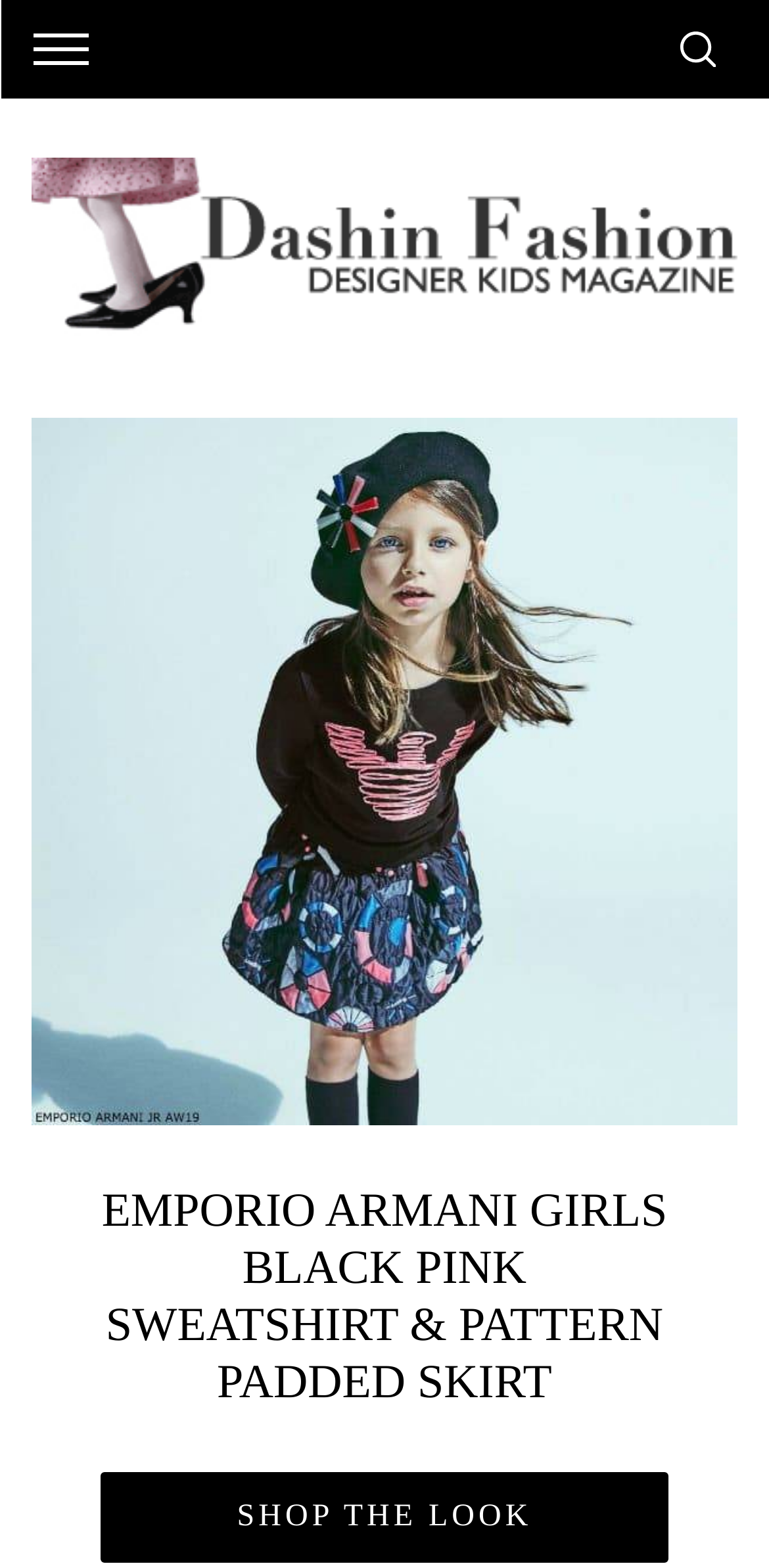Identify the headline of the webpage and generate its text content.

EMPORIO ARMANI GIRLS BLACK PINK SWEATSHIRT & PATTERN PADDED SKIRT